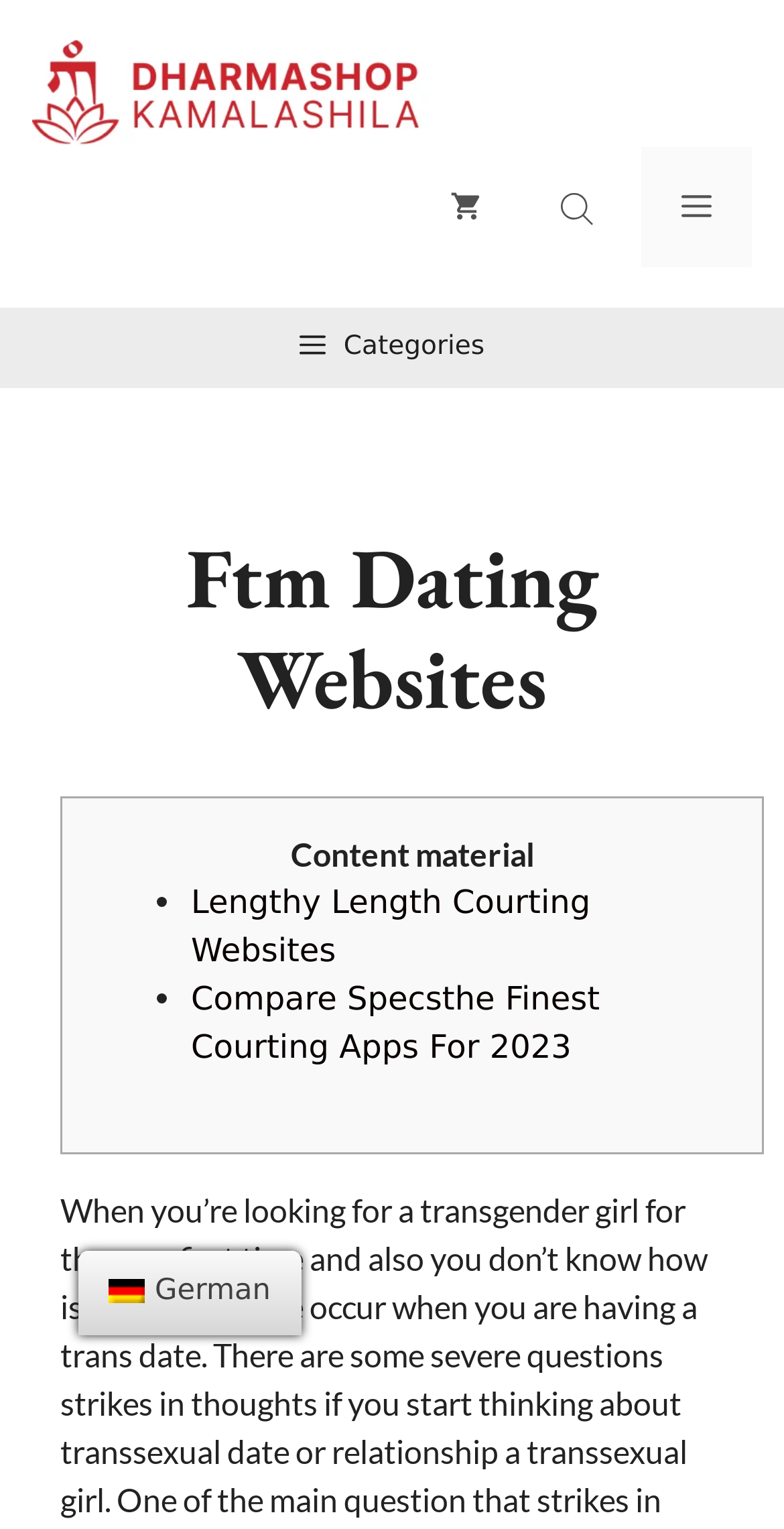Identify and provide the title of the webpage.

Ftm Dating Websites